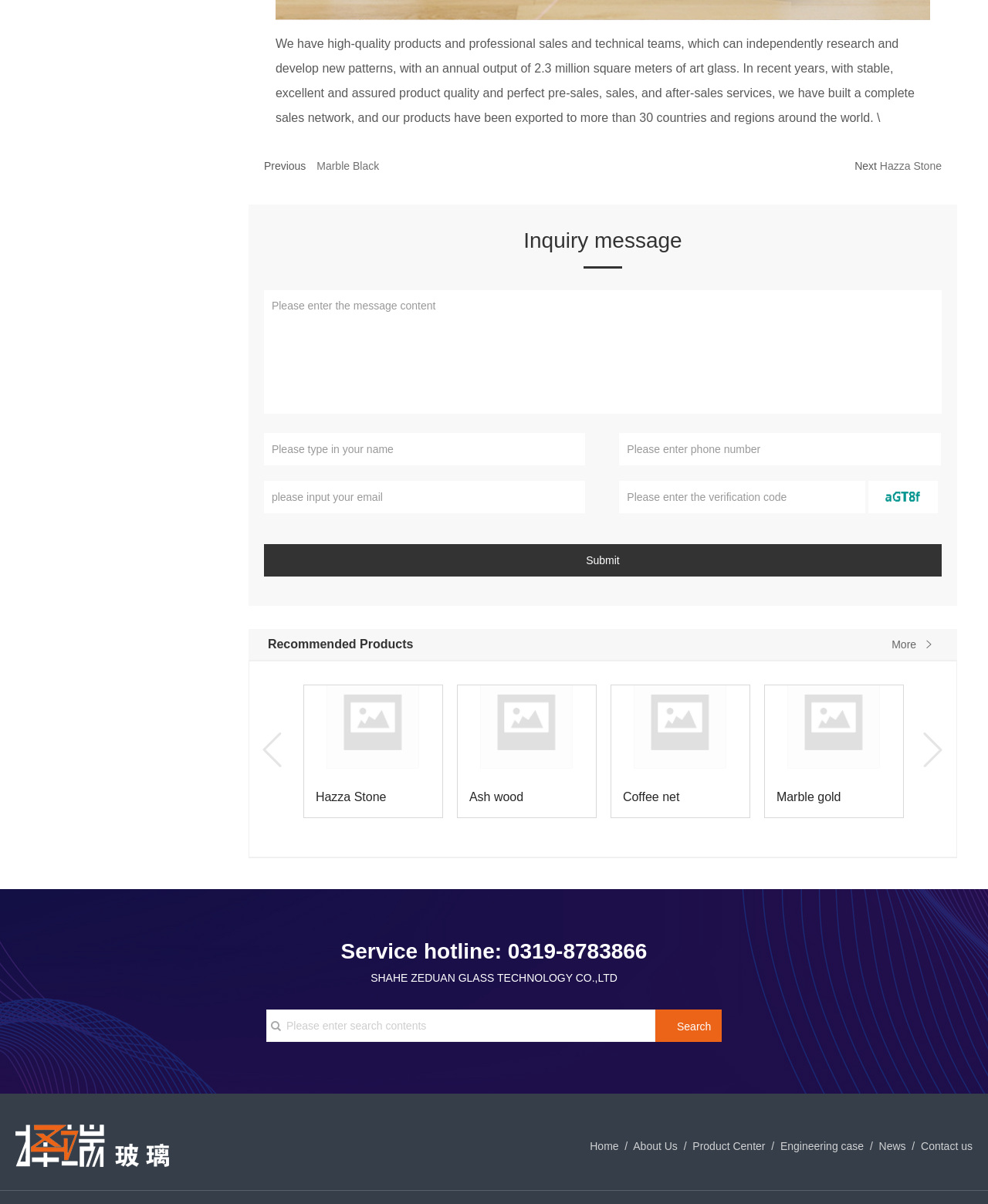Please answer the following question using a single word or phrase: What type of products does the company offer?

art glass